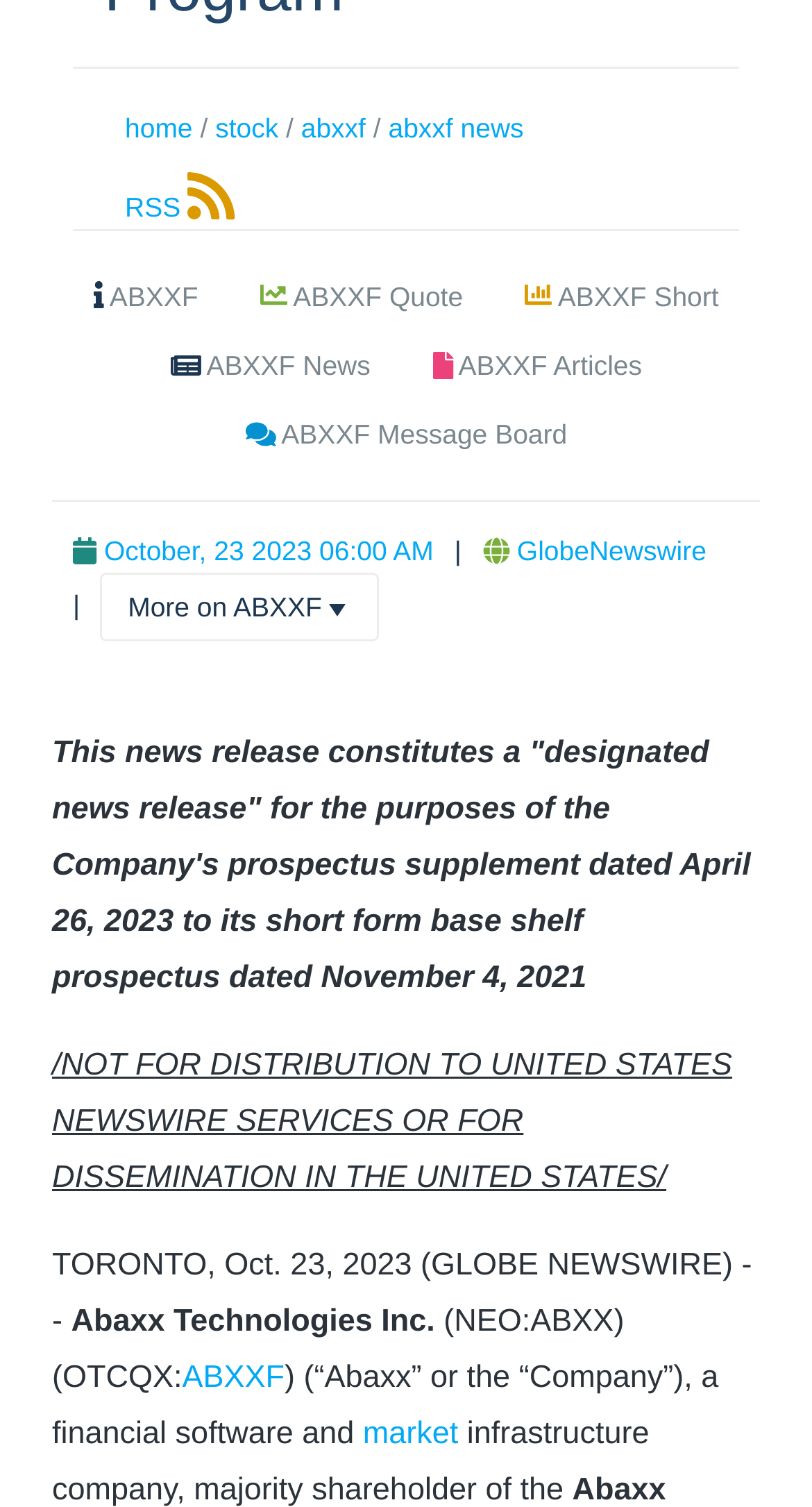Please find the bounding box coordinates of the element's region to be clicked to carry out this instruction: "Exit mobile version".

None